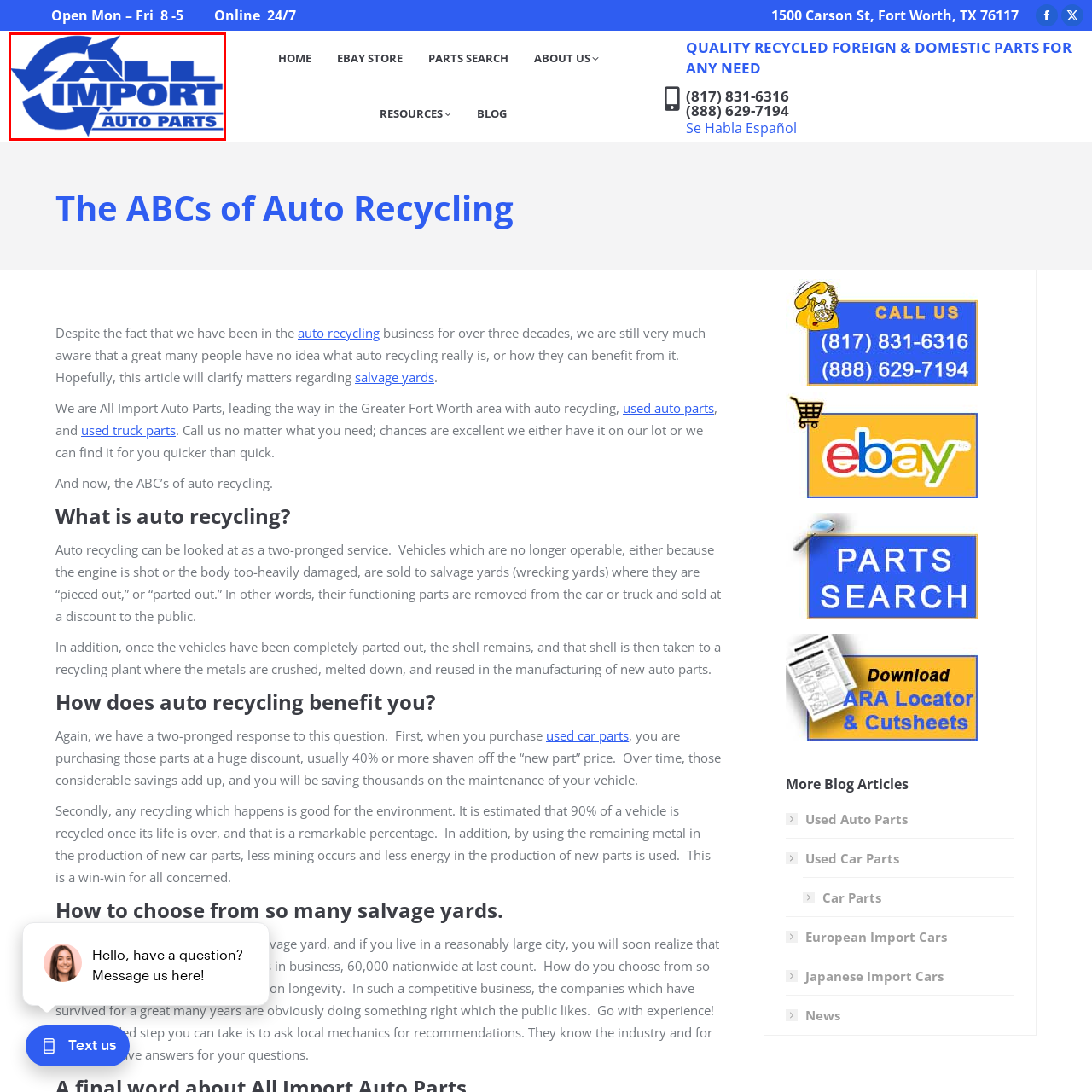Provide an in-depth caption for the picture enclosed by the red frame.

The image features the logo of "All Import Auto Parts," prominently displayed in a bold blue color. The logo incorporates a stylized design with circular arrows, signifying recycling, which emphasizes the company's focus on auto recycling and sustainable practices. Below the main elements, the name "AUTO PARTS" is clearly stated, reinforcing the business's commitment to providing a range of used and recycled auto parts. This visual identity highlights the company's dedication to quality and eco-friendly solutions in the automotive parts industry, serving the needs of customers while promoting environmental responsibility.